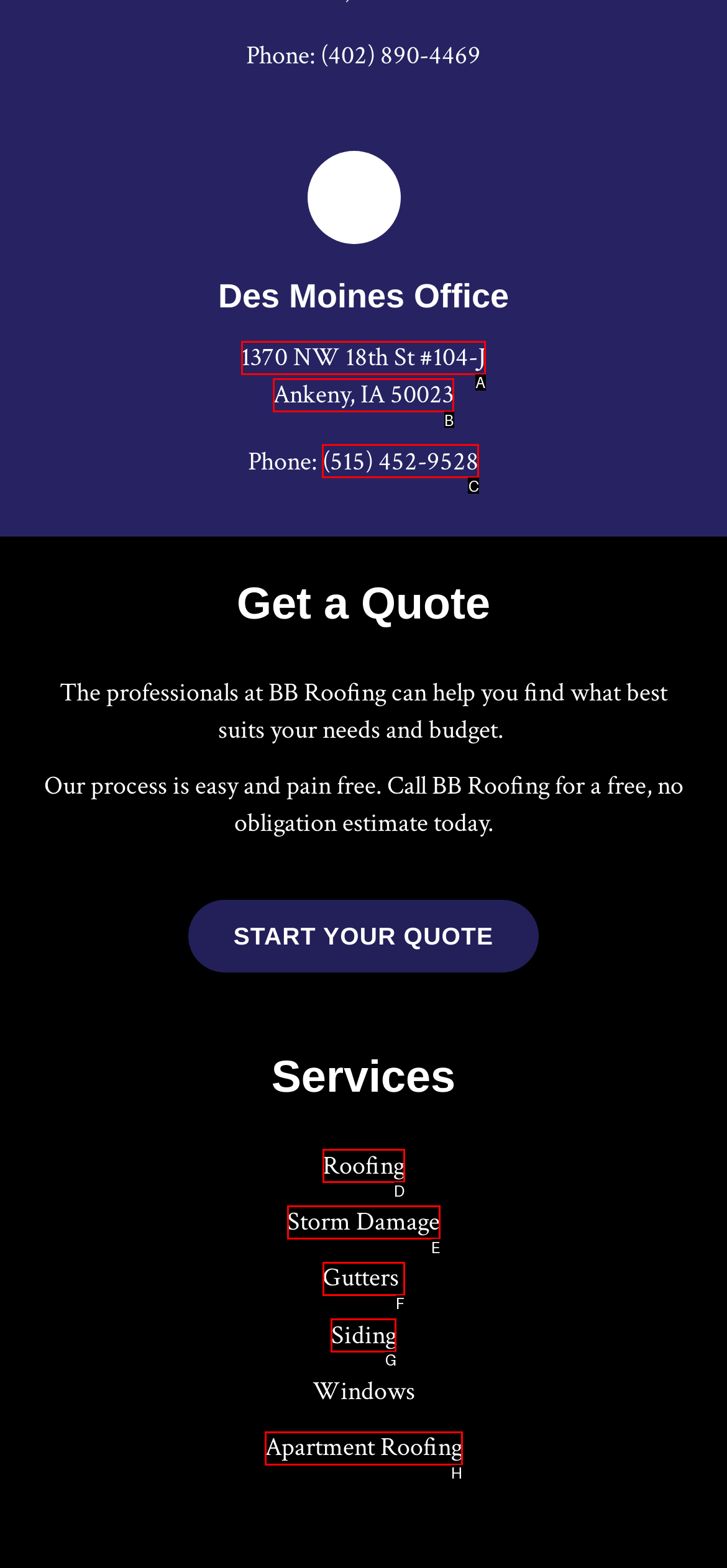Choose the letter of the UI element that aligns with the following description: Privacy Policy
State your answer as the letter from the listed options.

None